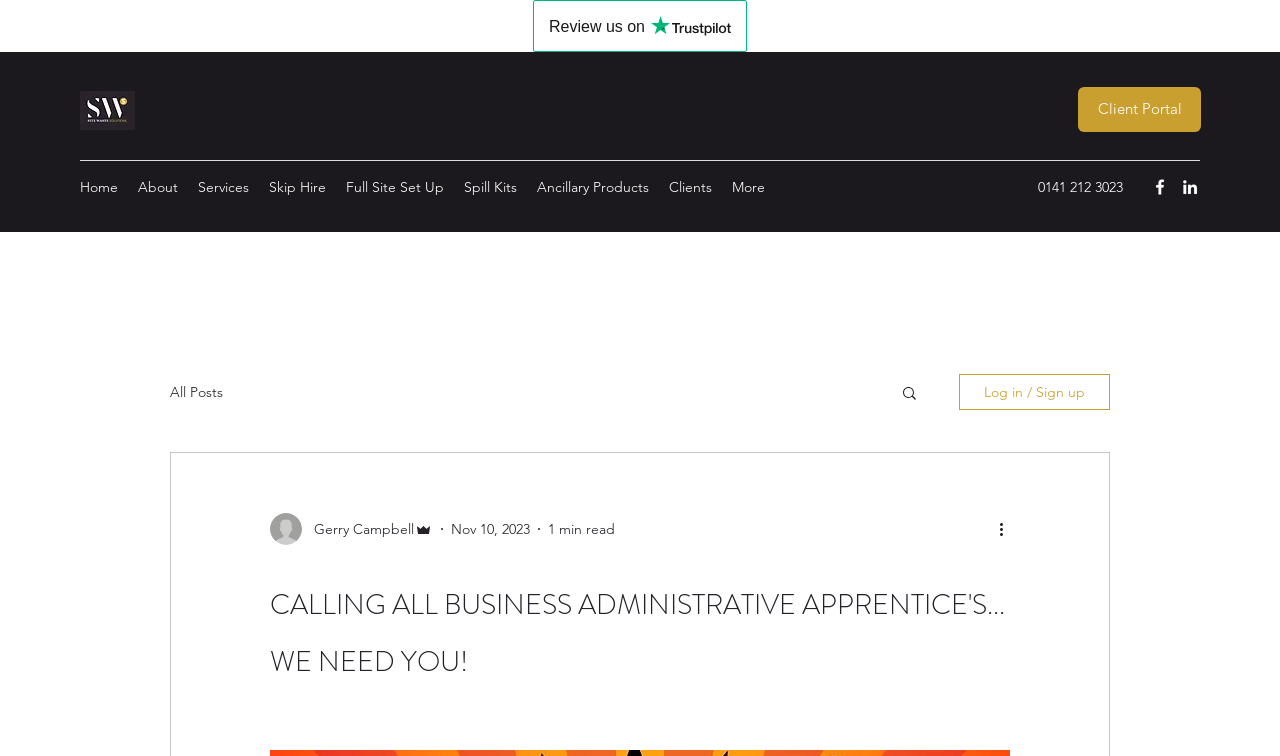Locate the bounding box coordinates of the clickable part needed for the task: "Click the Site Waste Solutions Logo".

[0.062, 0.119, 0.105, 0.172]